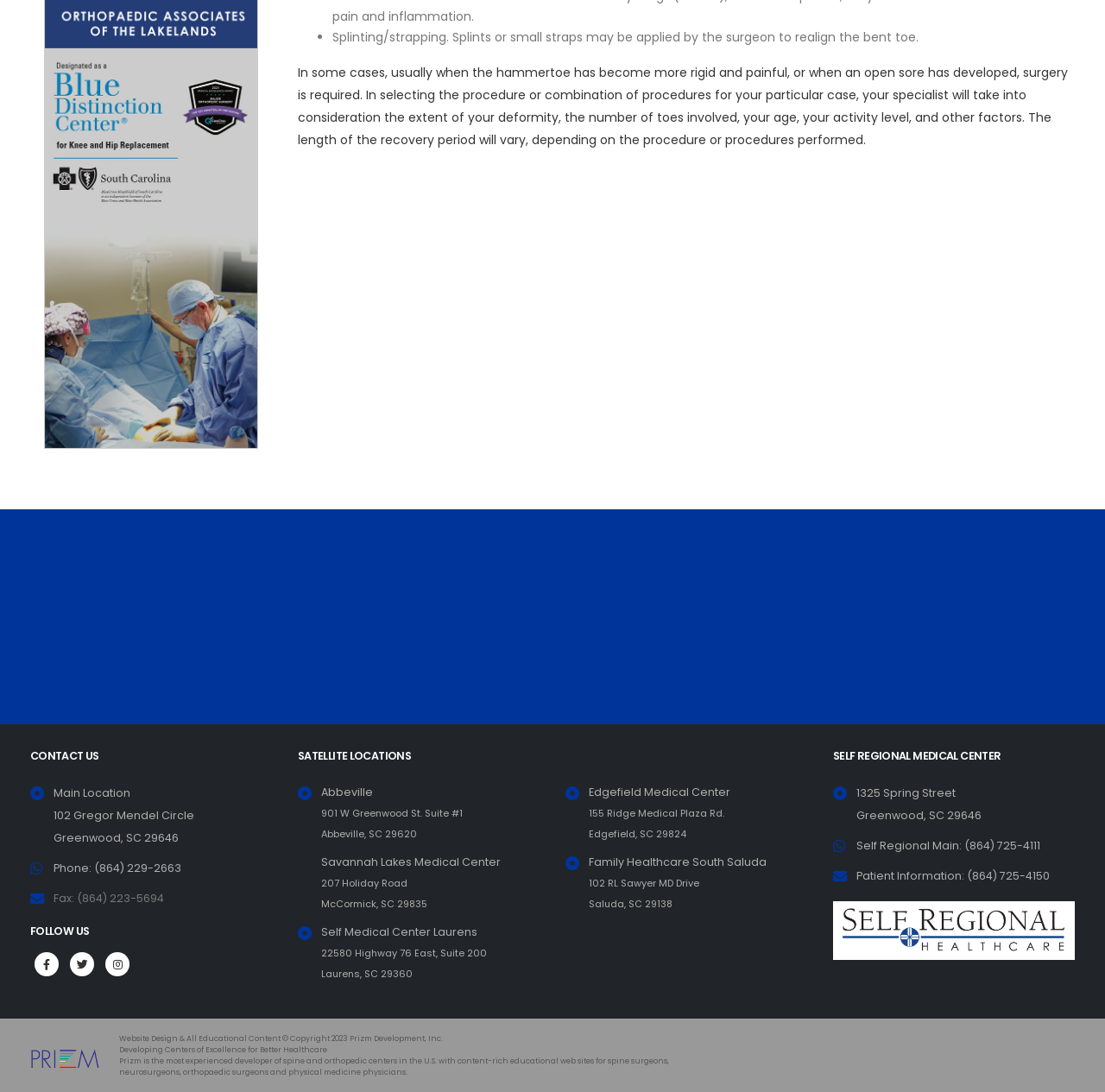Identify the coordinates of the bounding box for the element described below: "Self Regional Main: (864) 725-4111". Return the coordinates as four float numbers between 0 and 1: [left, top, right, bottom].

[0.775, 0.768, 0.941, 0.781]